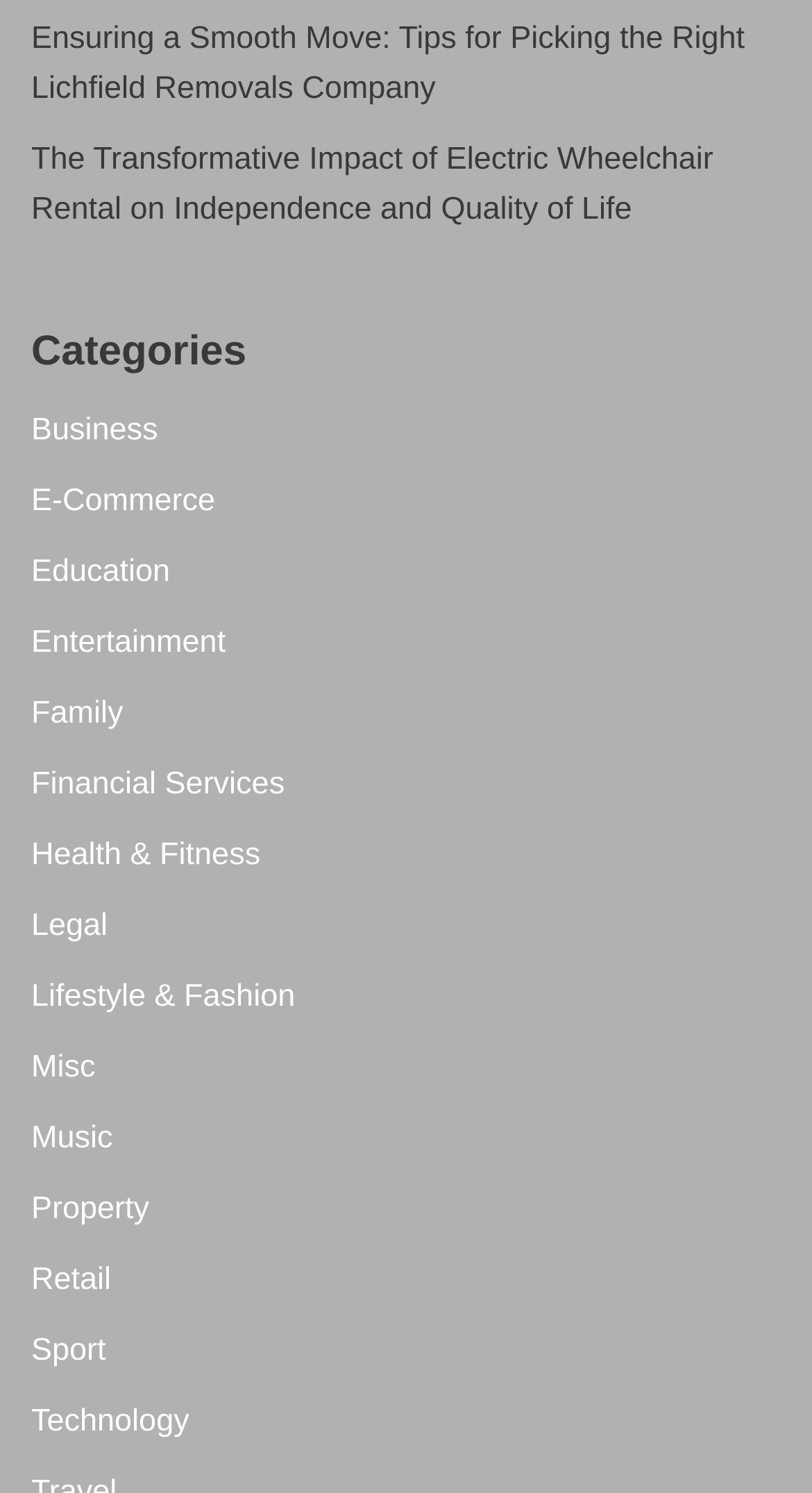Locate the bounding box coordinates of the clickable part needed for the task: "Learn about Health & Fitness".

[0.038, 0.561, 0.321, 0.584]